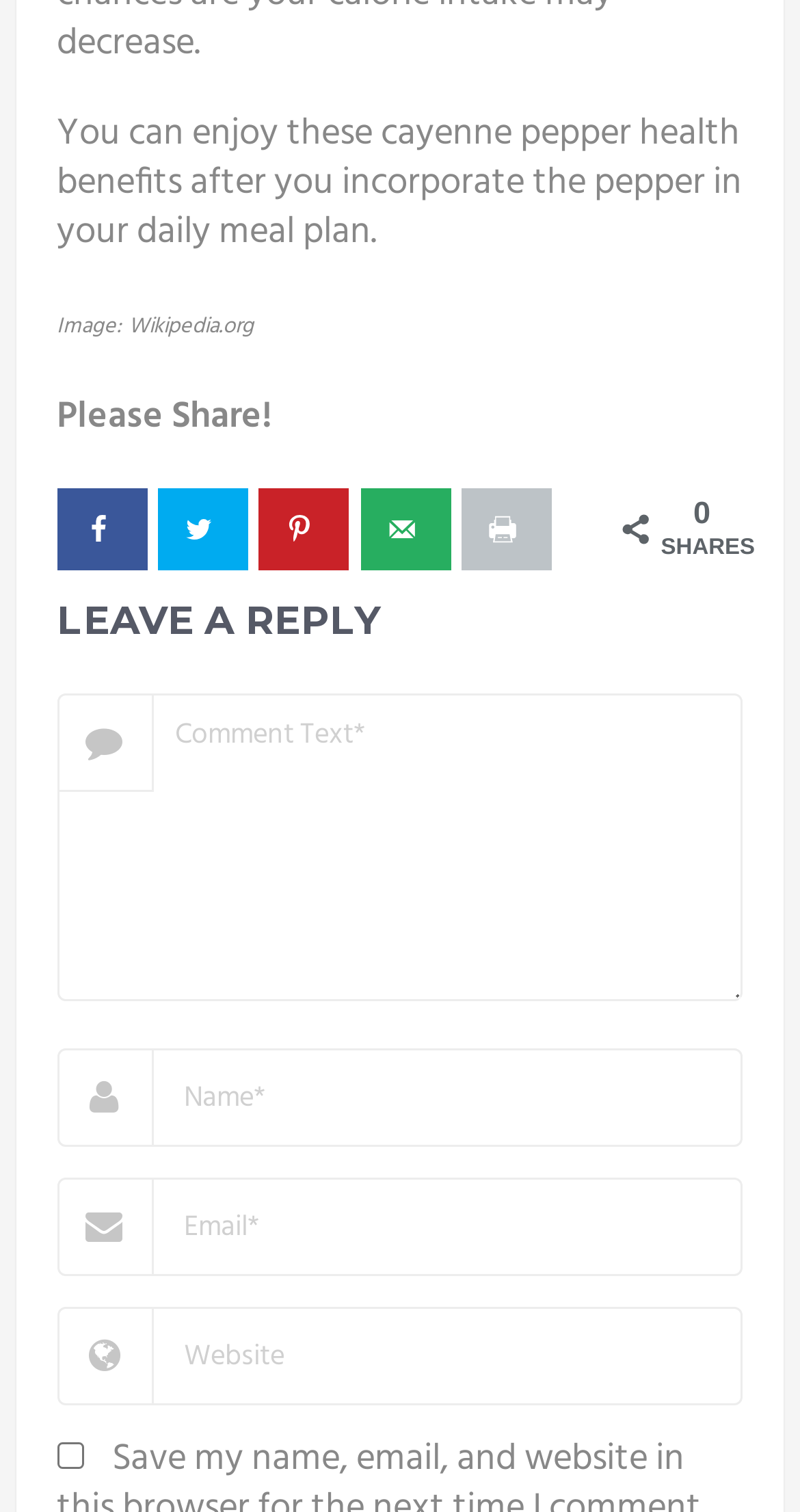Calculate the bounding box coordinates of the UI element given the description: "Print".

[0.577, 0.323, 0.69, 0.377]